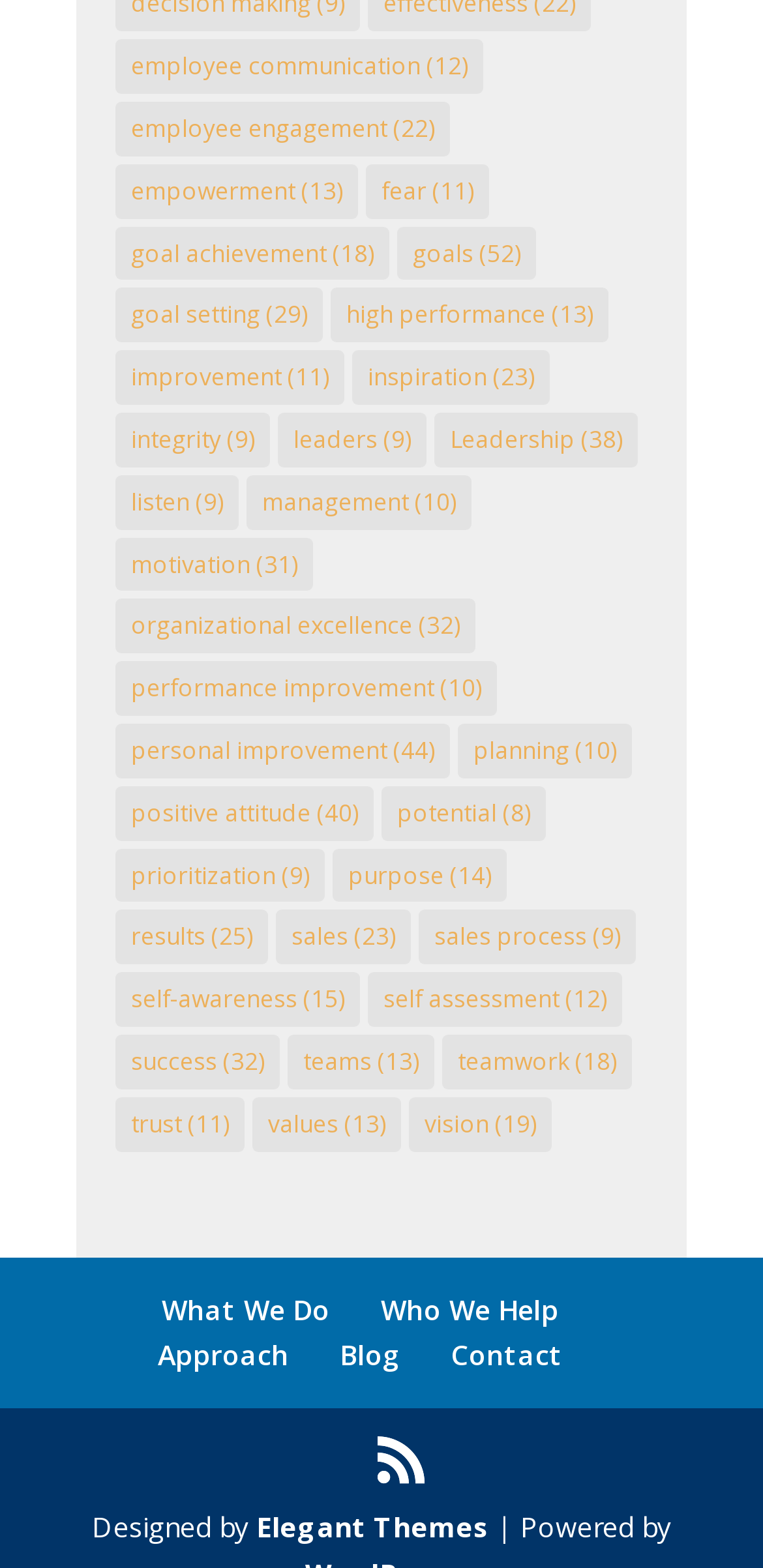From the element description: "vision (19)", extract the bounding box coordinates of the UI element. The coordinates should be expressed as four float numbers between 0 and 1, in the order [left, top, right, bottom].

[0.536, 0.699, 0.723, 0.734]